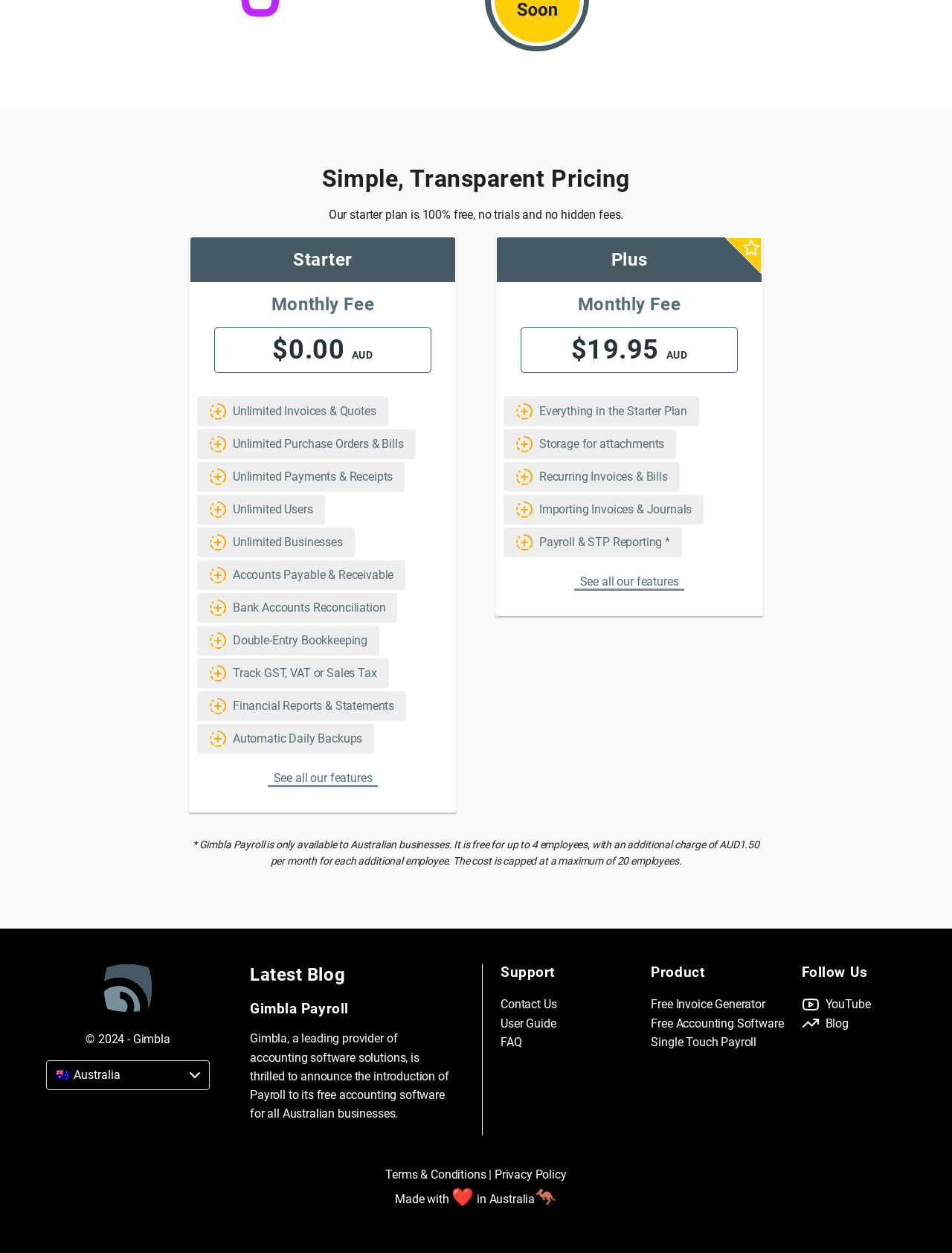Answer the question with a brief word or phrase:
What is the maximum number of employees for Gimbla Payroll?

20